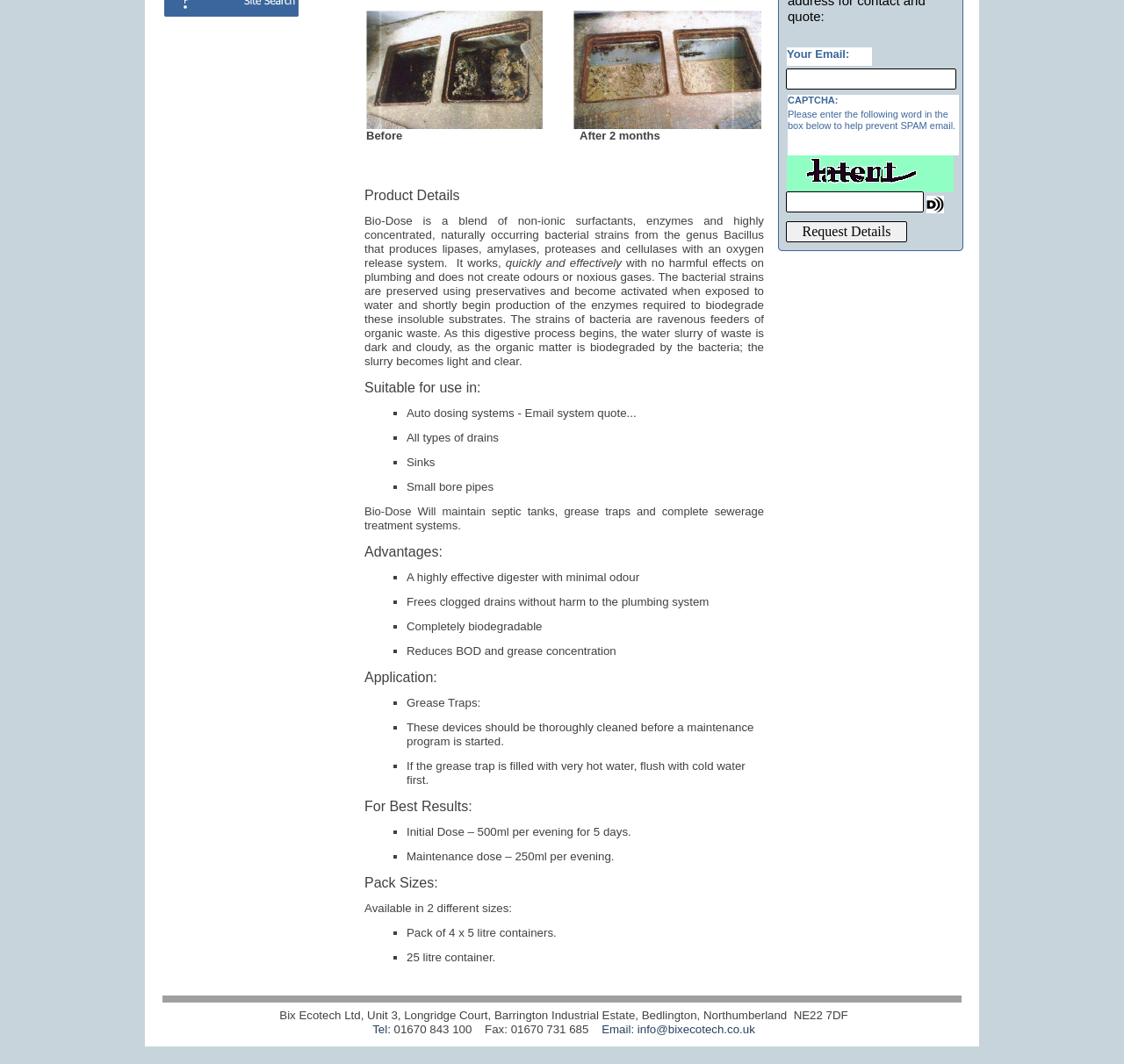Determine the bounding box coordinates for the UI element described. Format the coordinates as (top-left x, top-left y, bottom-right x, bottom-right y) and ensure all values are between 0 and 1. Element description: info@bixecotech.co.uk

[0.567, 0.961, 0.672, 0.974]